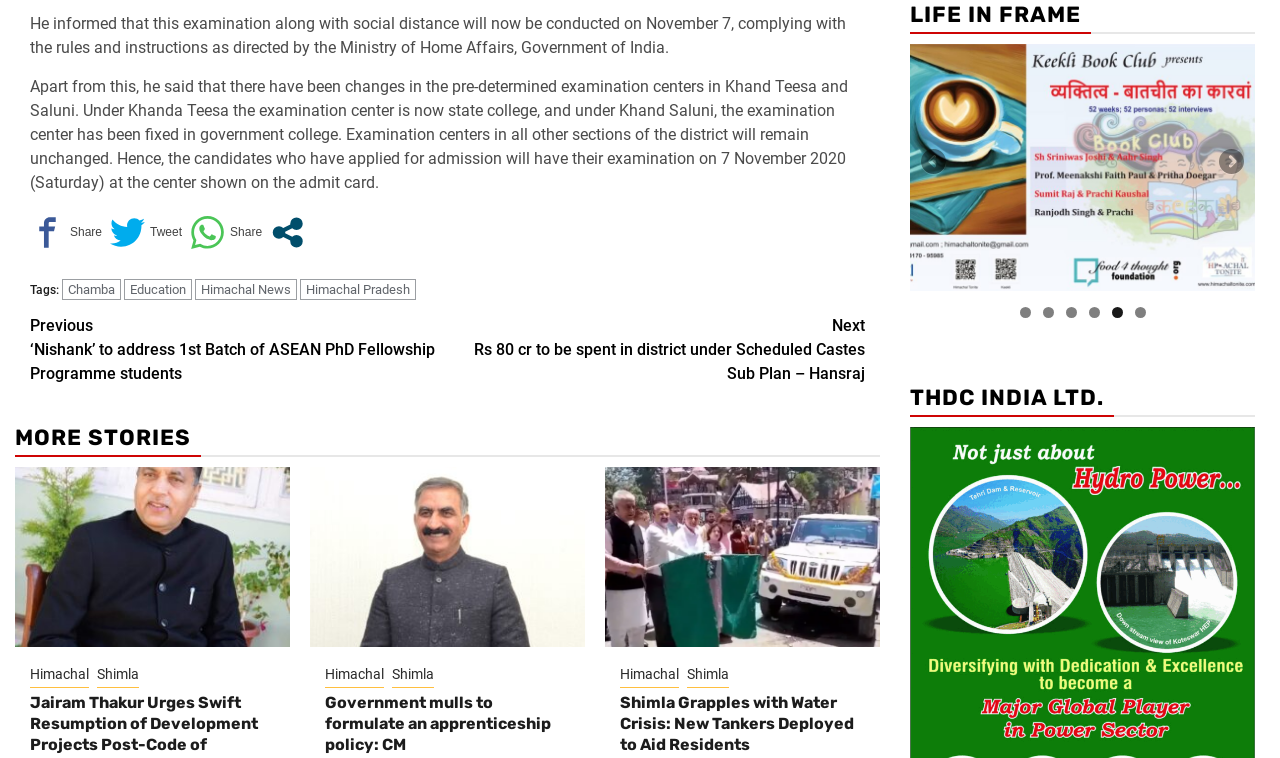Respond to the question with just a single word or phrase: 
What is the purpose of the 'Share' links?

To share the article